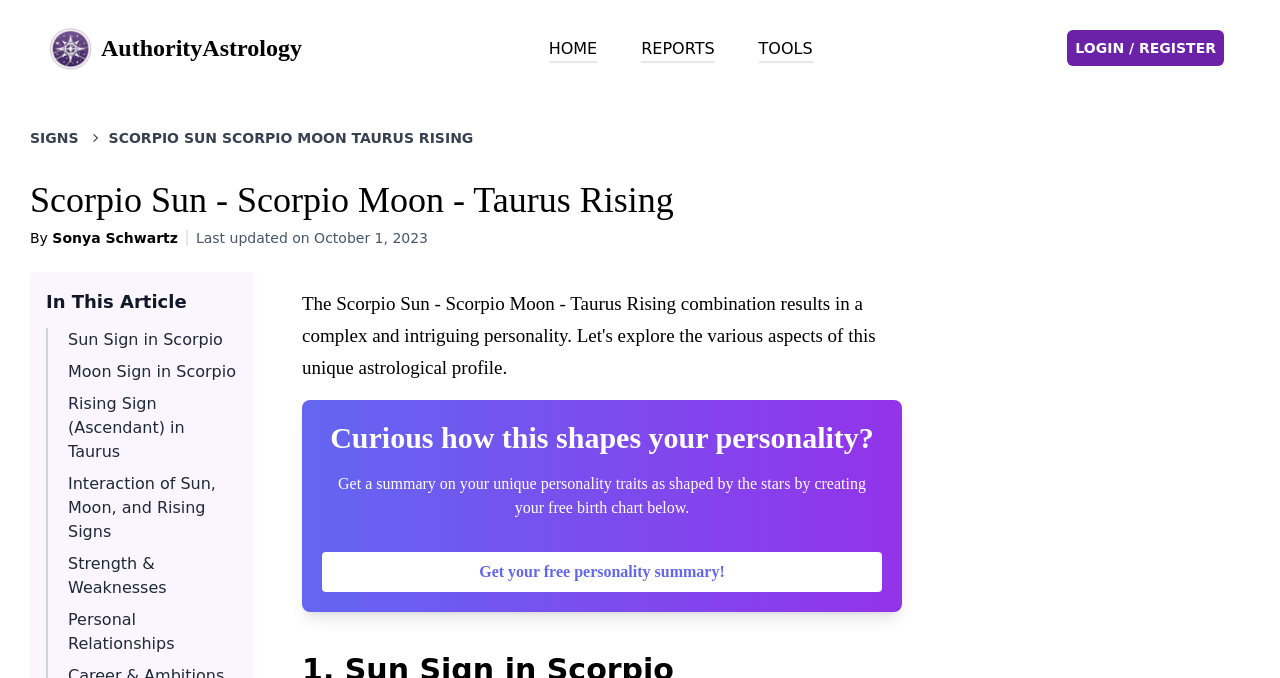Construct a comprehensive caption that outlines the webpage's structure and content.

This webpage is about the personality traits of individuals with a Scorpio Sun, Scorpio Moon, and Taurus Rising sign in astrology. At the top left, there is a logo image and a link to "Authority Astrology". Next to it, there is a heading with the same text. Below this, there are four links in a row: "HOME", "REPORTS", "TOOLS", and "LOGIN / REGISTER", which are likely navigation links.

On the left side, there is a section with a heading "SIGNS" and an image next to it. Below this, there is a link to the current page, "SCORPIO SUN SCORPIO MOON TAURUS RISING", which is also the title of the webpage. 

The main content of the webpage starts with a heading "Scorpio Sun - Scorpio Moon - Taurus Rising" and is followed by the author's name, "Sonya Schwartz", and the last updated date, "October 1, 2023". 

Below this, there is a heading "In This Article" and a list of six links that outline the content of the webpage. These links are "Sun Sign in Scorpio", "Moon Sign in Scorpio", "Rising Sign (Ascendant) in Taurus", "Interaction of Sun, Moon, and Rising Signs", "Strength & Weaknesses", and "Personal Relationships". 

Further down, there is a paragraph of text that asks the reader if they are curious about how their birth chart shapes their personality. This is followed by a longer text that invites the reader to create their free birth chart to get a summary of their unique personality traits. Finally, there is a link to "Get your free personality summary!"